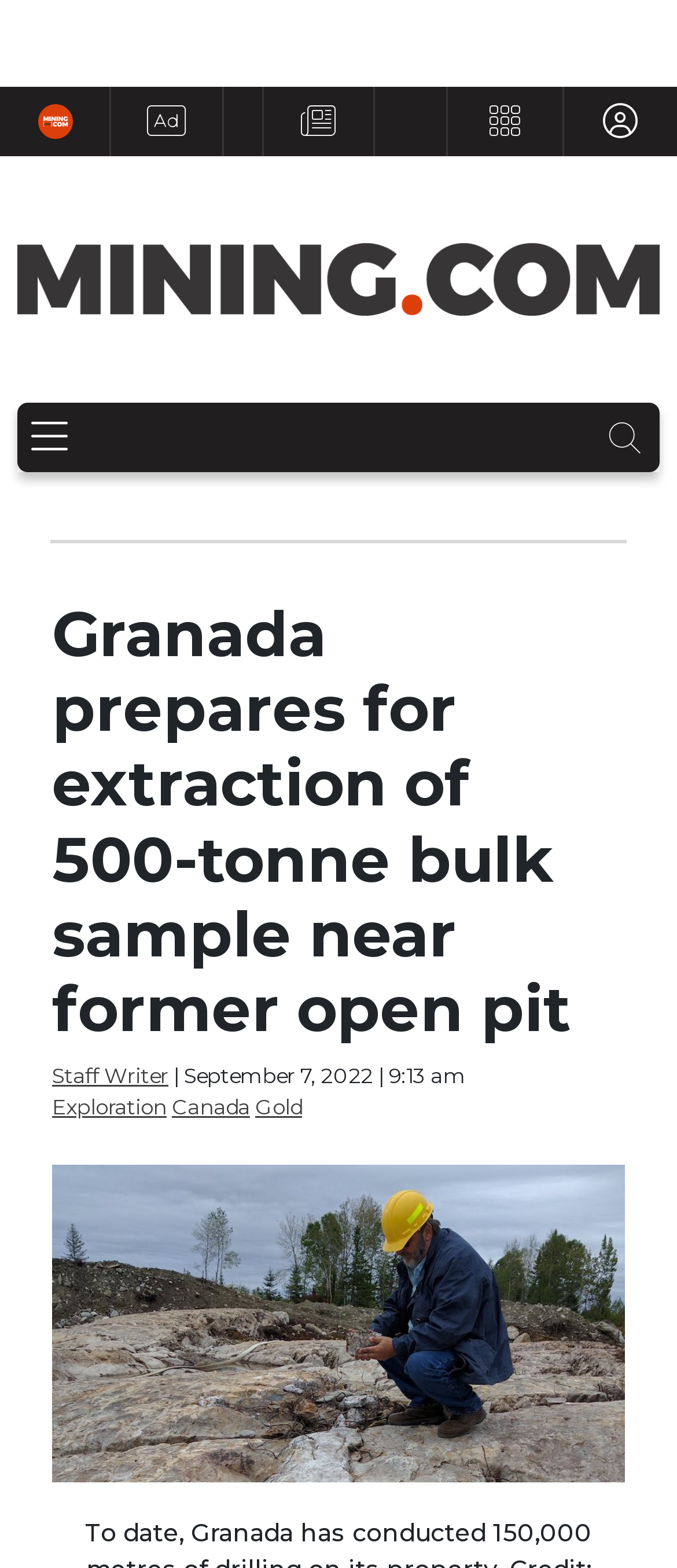Give a detailed account of the webpage's layout and content.

The webpage is about Granada's gold project, located in an established mining district in Quebec. At the top of the page, there is an iframe that spans the entire width. Below the iframe, there is a small image on the left side, followed by three hidden links: "ADVERTISE", "RSS", and "NEWSLETTER". 

On the left side of the page, there is a link with a corresponding image, which appears to be a logo or a banner. On the right side, there are two buttons: "Toggle navigation" and another button with no text. 

The main content of the page starts with a heading that reads "Granada prepares for extraction of 500-tonne bulk sample near former open pit". Below the heading, there is a link to the author, "Staff Writer", followed by the date and time of the article, "September 7, 2022 | 9:13 am". 

Underneath, there are three links: "Exploration", "Canada", and "Gold", which are likely categories or tags related to the article. The rest of the page is not described in the accessibility tree, but it likely contains the article's content, which is not summarized here.